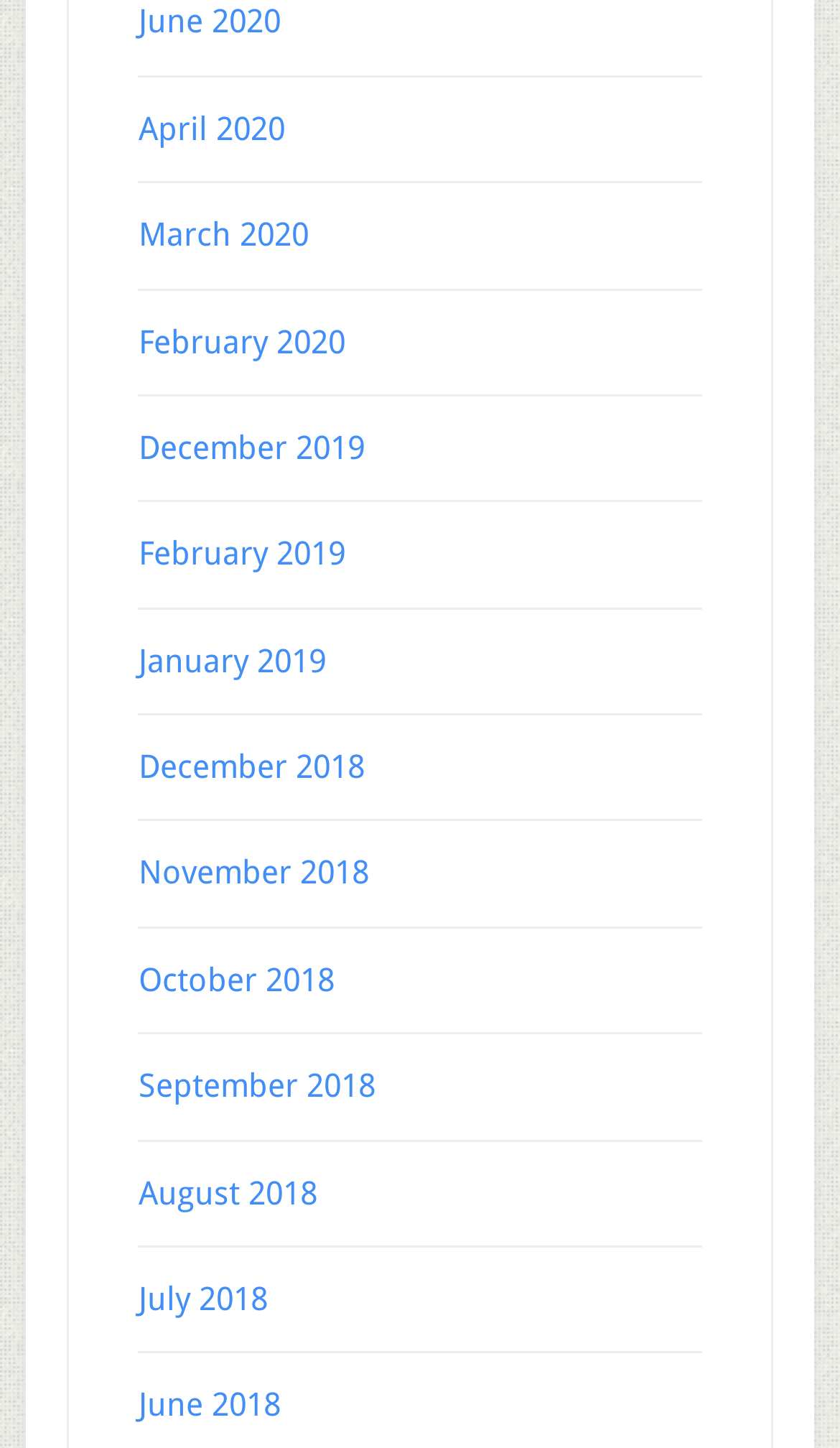How many links are available on this webpage?
Please provide a detailed and thorough answer to the question.

I counted the number of links on the webpage, and there are 13 links available, each representing a different month and year.